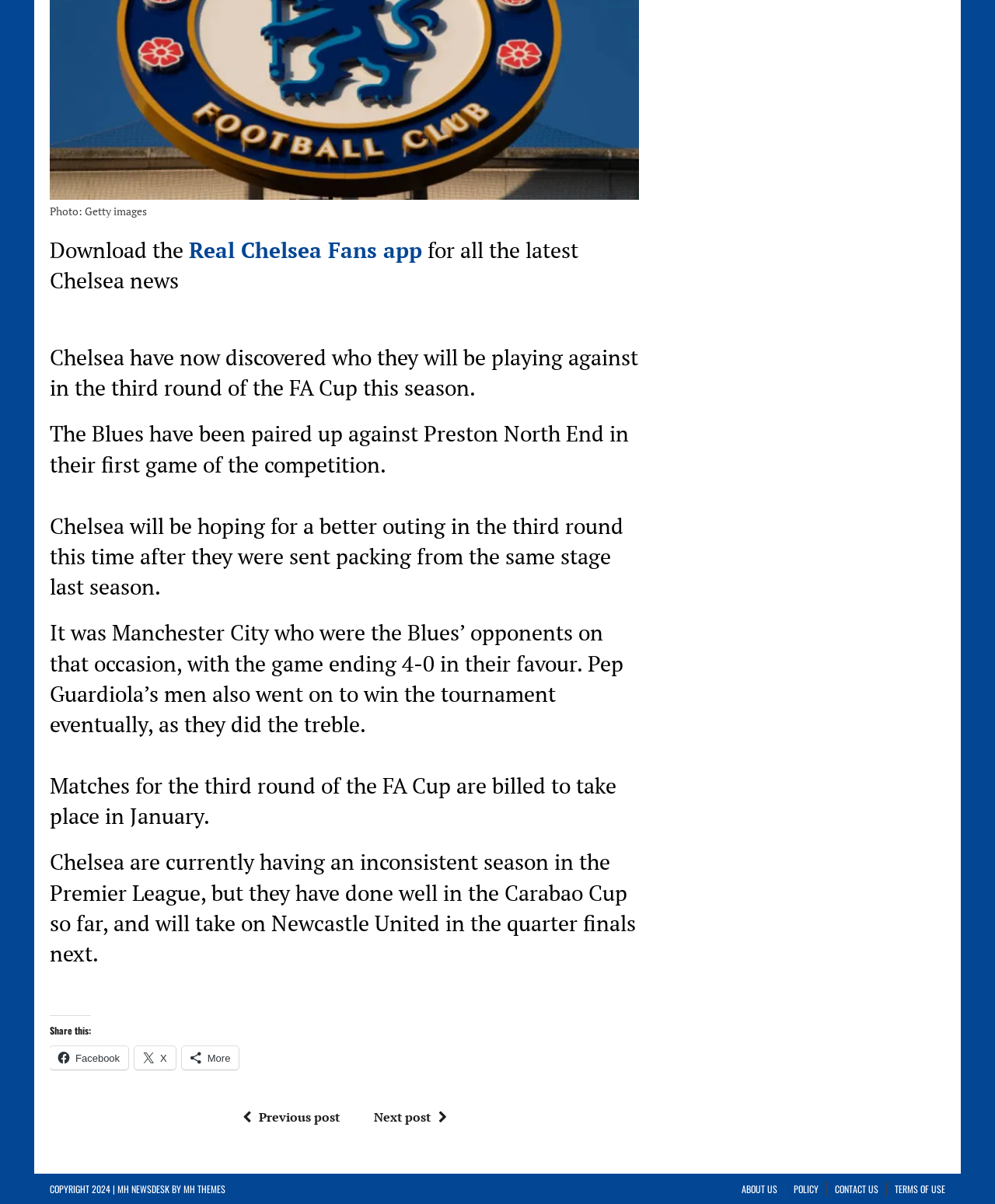Predict the bounding box coordinates of the UI element that matches this description: "ABOUT US". The coordinates should be in the format [left, top, right, bottom] with each value between 0 and 1.

[0.745, 0.981, 0.781, 0.994]